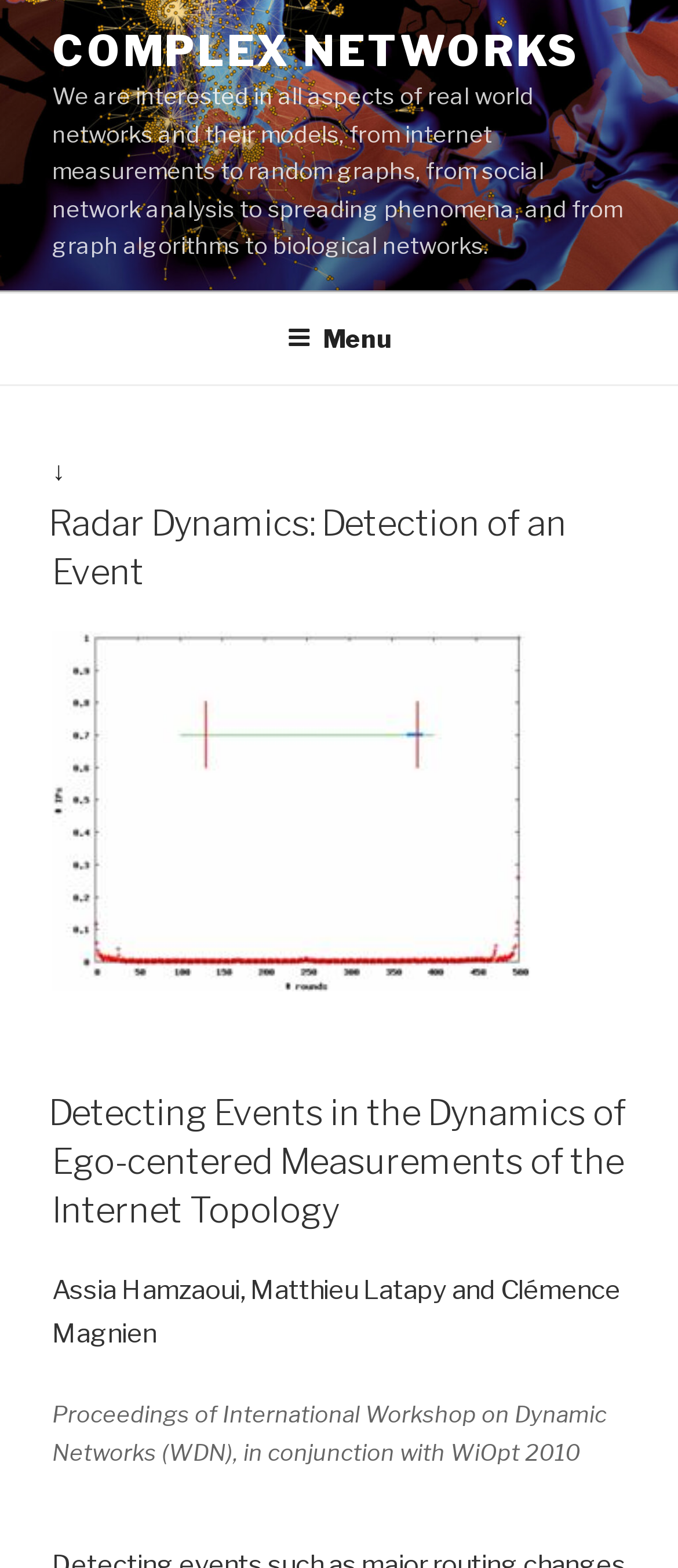Locate the UI element described as follows: "↓". Return the bounding box coordinates as four float numbers between 0 and 1 in the order [left, top, right, bottom].

[0.077, 0.291, 0.096, 0.311]